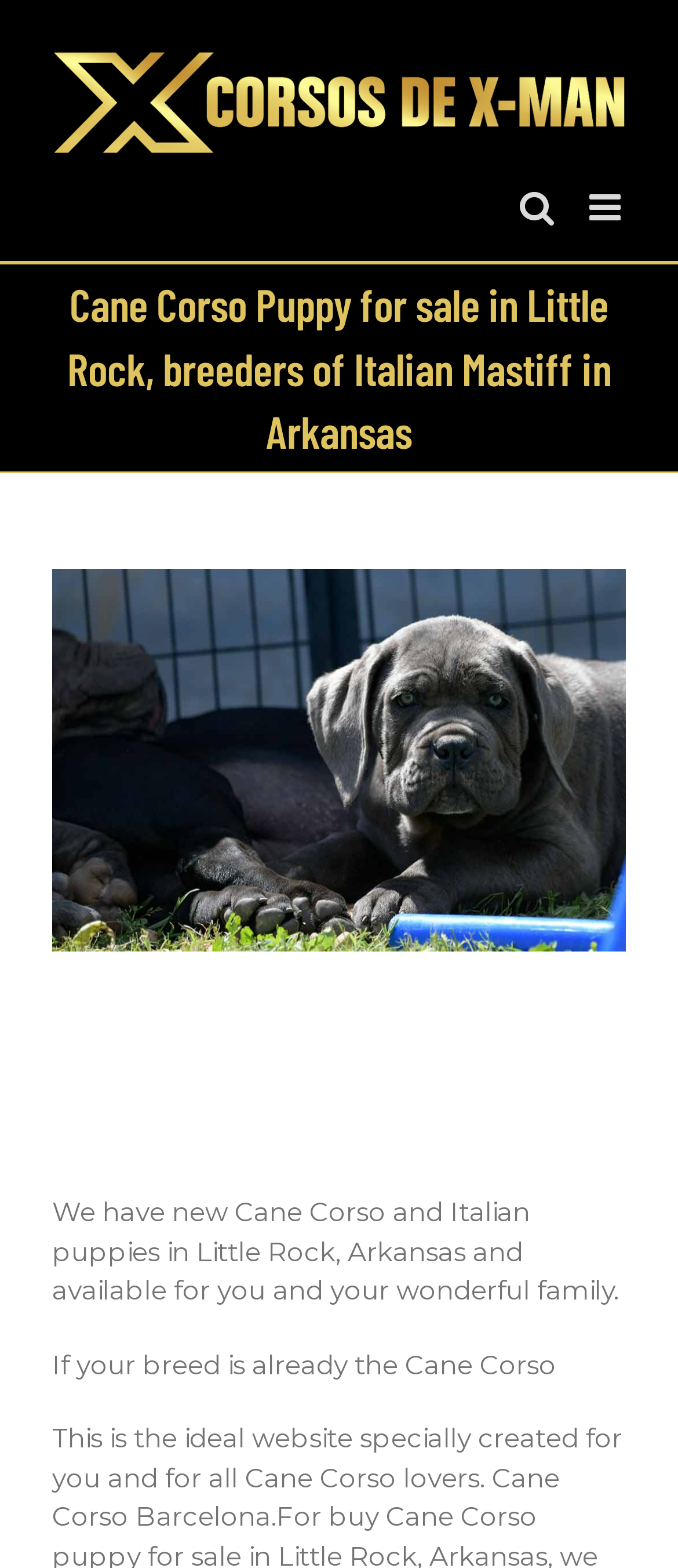Analyze the image and answer the question with as much detail as possible: 
What is the logo of the breeder?

The webpage features a logo, which is an image element with the text 'Cane Corso Barcelona Logo'. This logo likely represents the breeder or the organization selling the puppies.